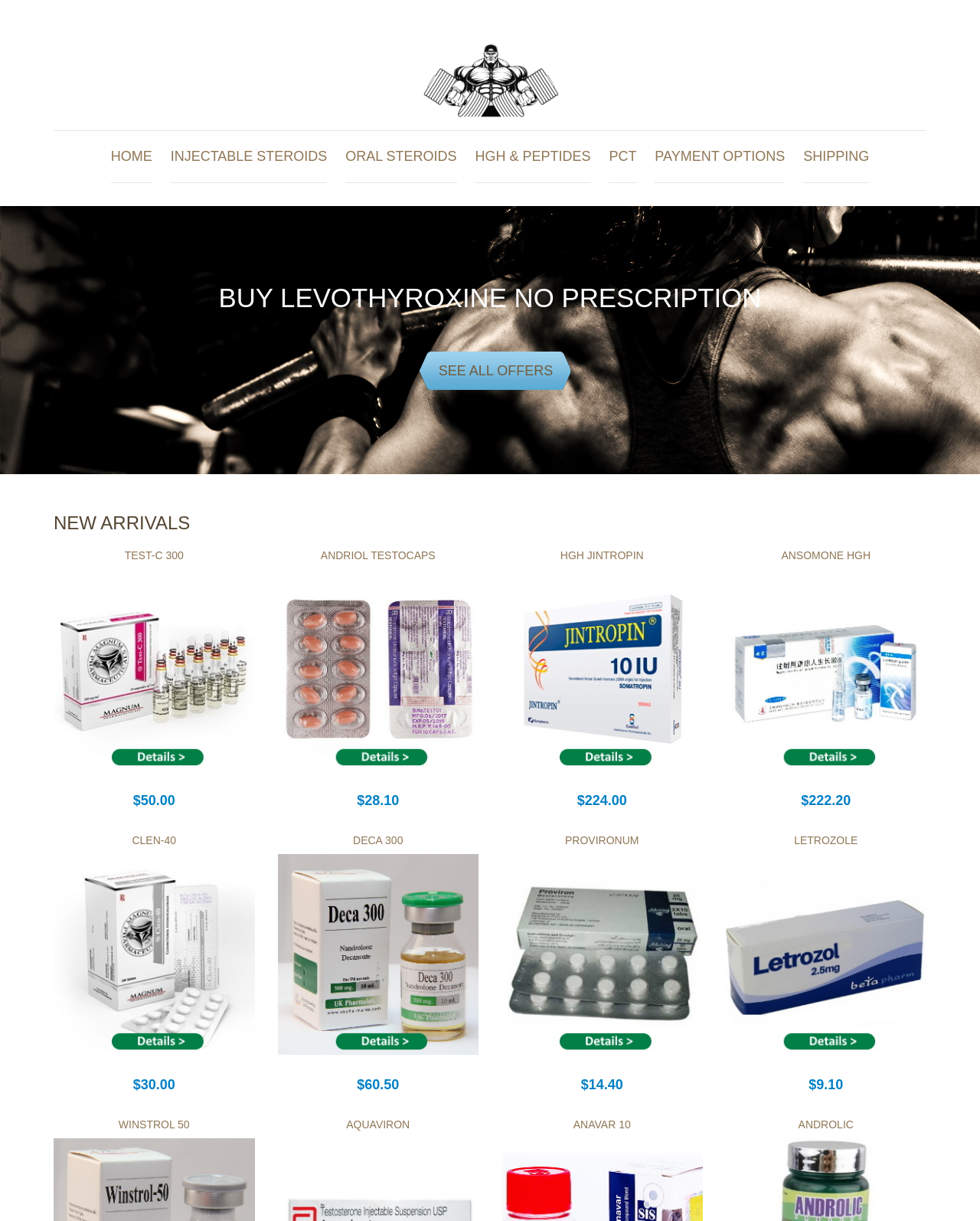Please specify the bounding box coordinates in the format (top-left x, top-left y, bottom-right x, bottom-right y), with all values as floating point numbers between 0 and 1. Identify the bounding box of the UI element described by: Test-C 300

[0.127, 0.45, 0.187, 0.46]